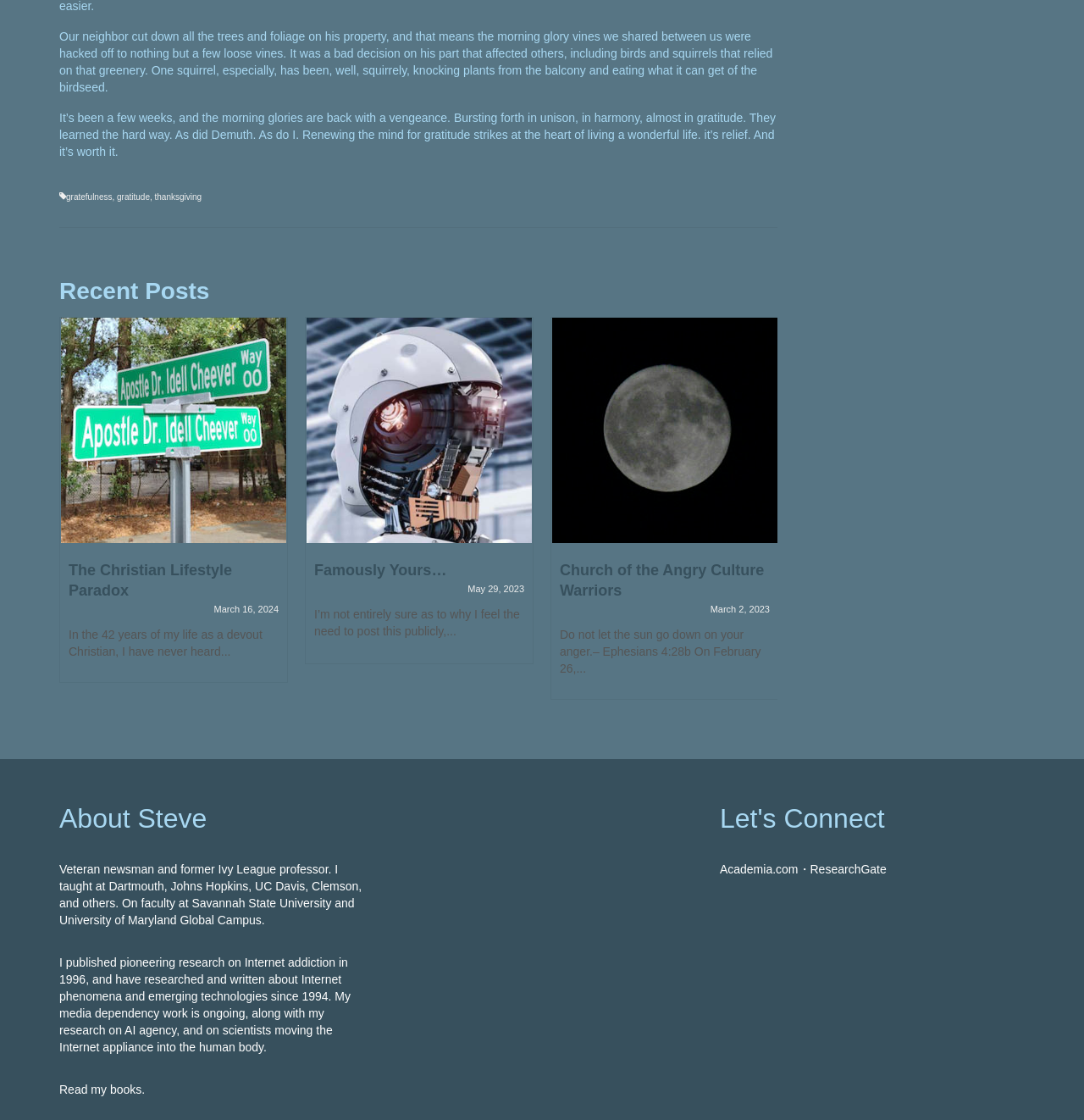Identify the bounding box coordinates of the clickable section necessary to follow the following instruction: "Check the 'Let's Connect' section". The coordinates should be presented as four float numbers from 0 to 1, i.e., [left, top, right, bottom].

[0.664, 0.716, 0.945, 0.746]